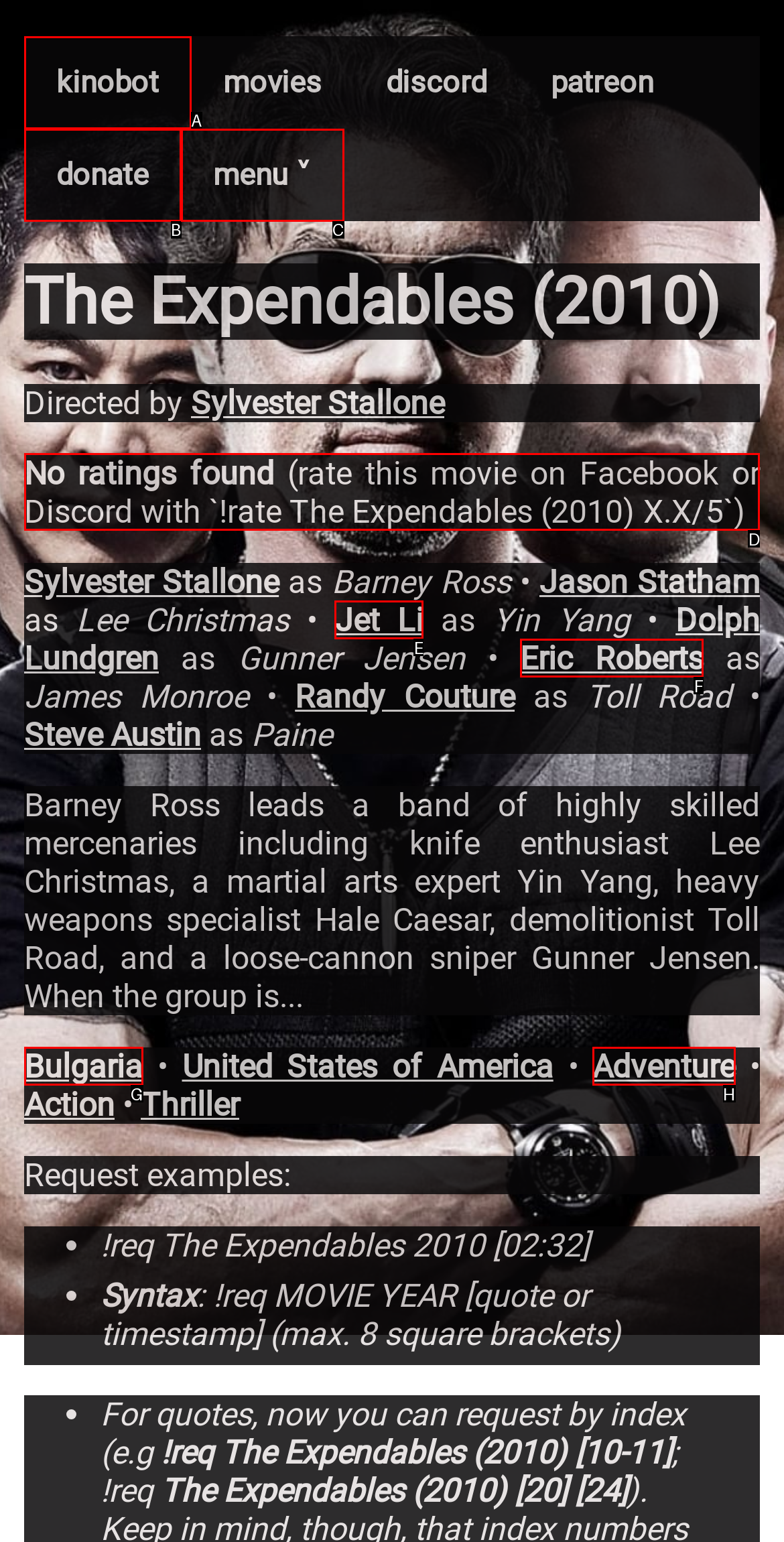Which HTML element should be clicked to perform the following task: Rate this movie on Facebook or Discord
Reply with the letter of the appropriate option.

D